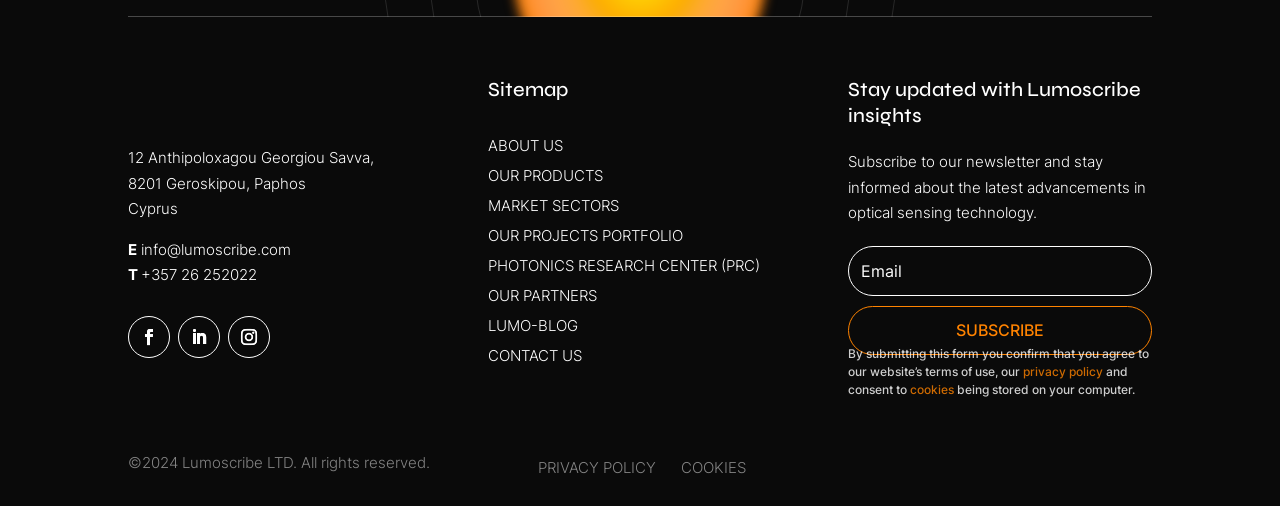Answer the following inquiry with a single word or phrase:
How many social media links are there?

3